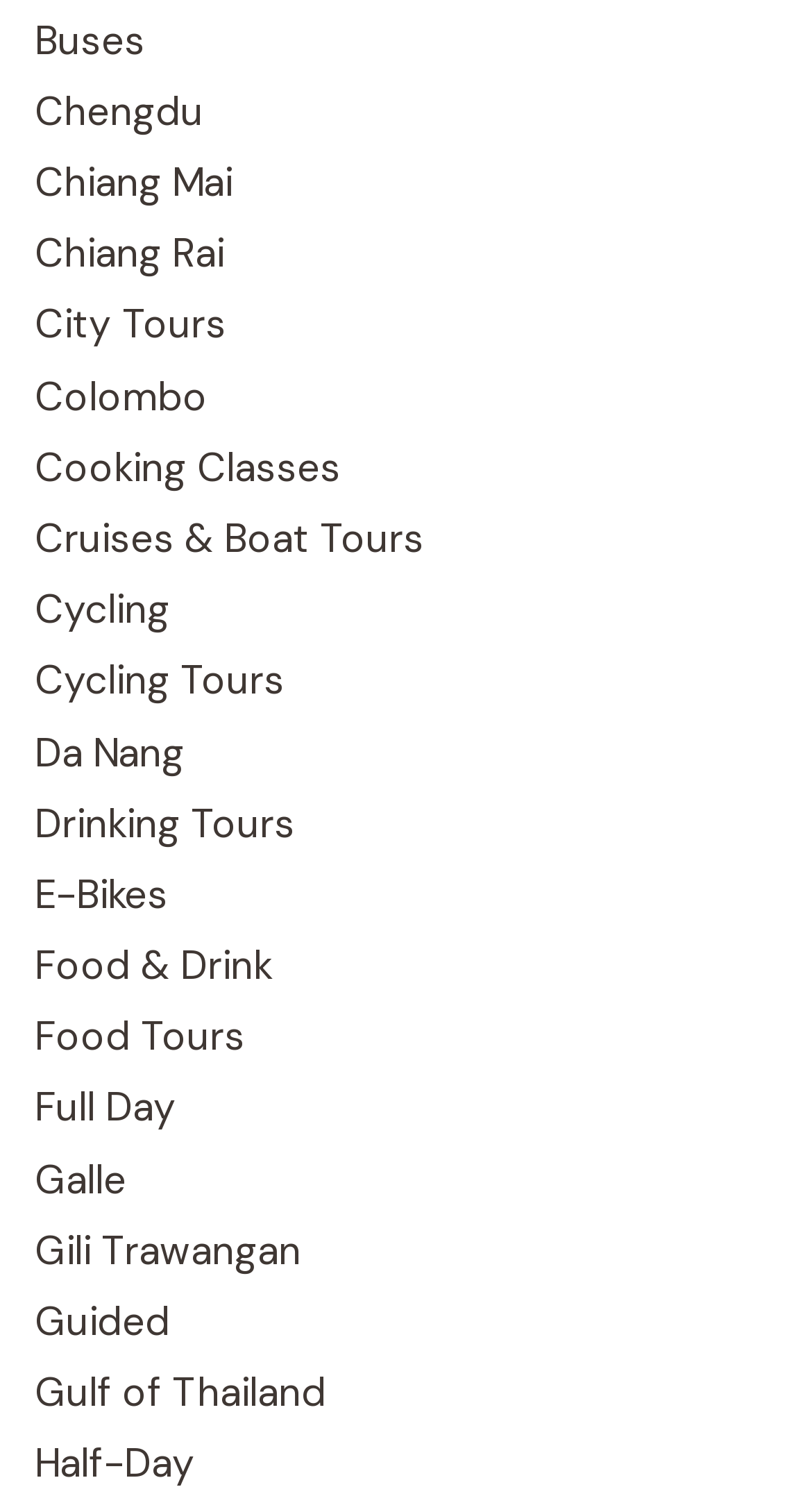Highlight the bounding box coordinates of the element you need to click to perform the following instruction: "Explore 'Install shelves' option."

None